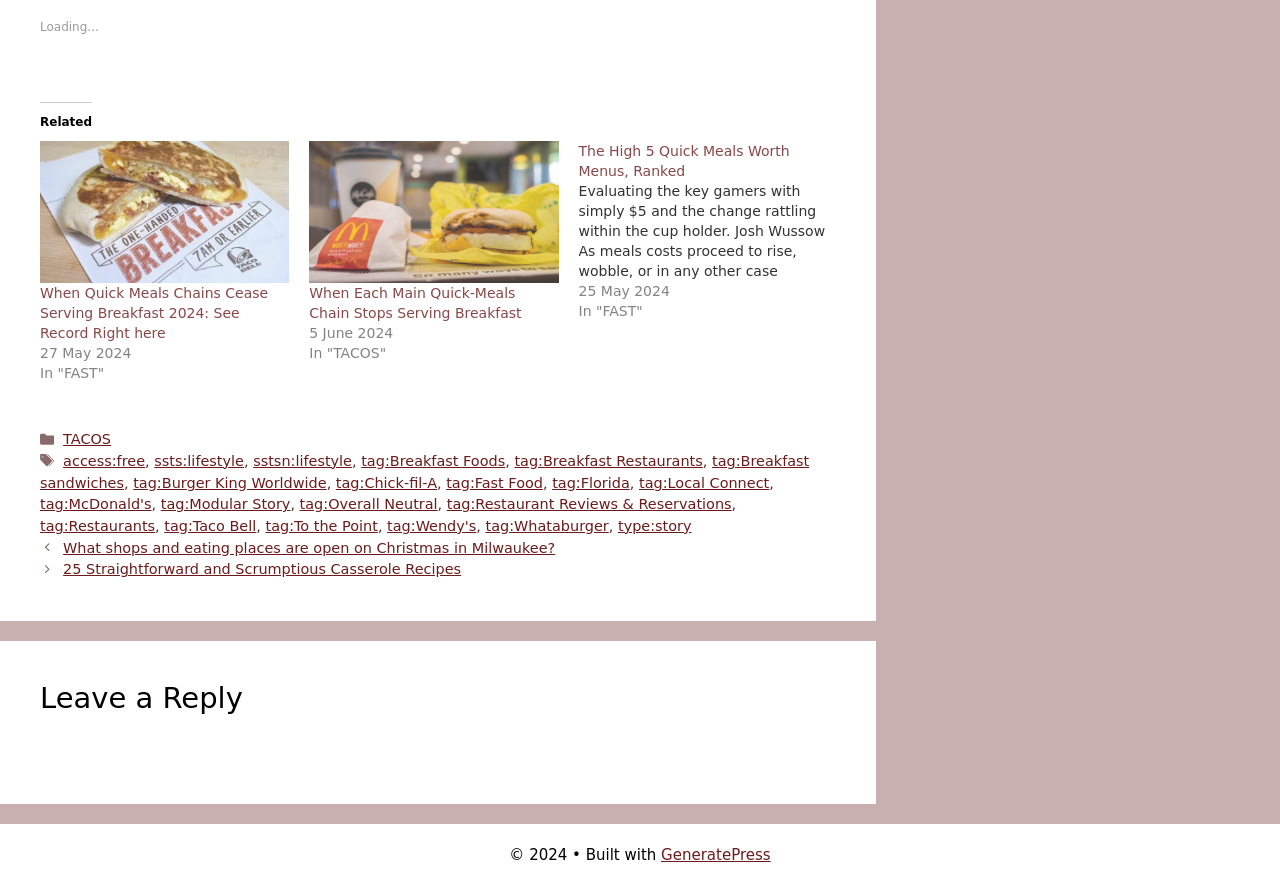Extract the bounding box coordinates for the HTML element that matches this description: "alt="Twitter"". The coordinates should be four float numbers between 0 and 1, i.e., [left, top, right, bottom].

None